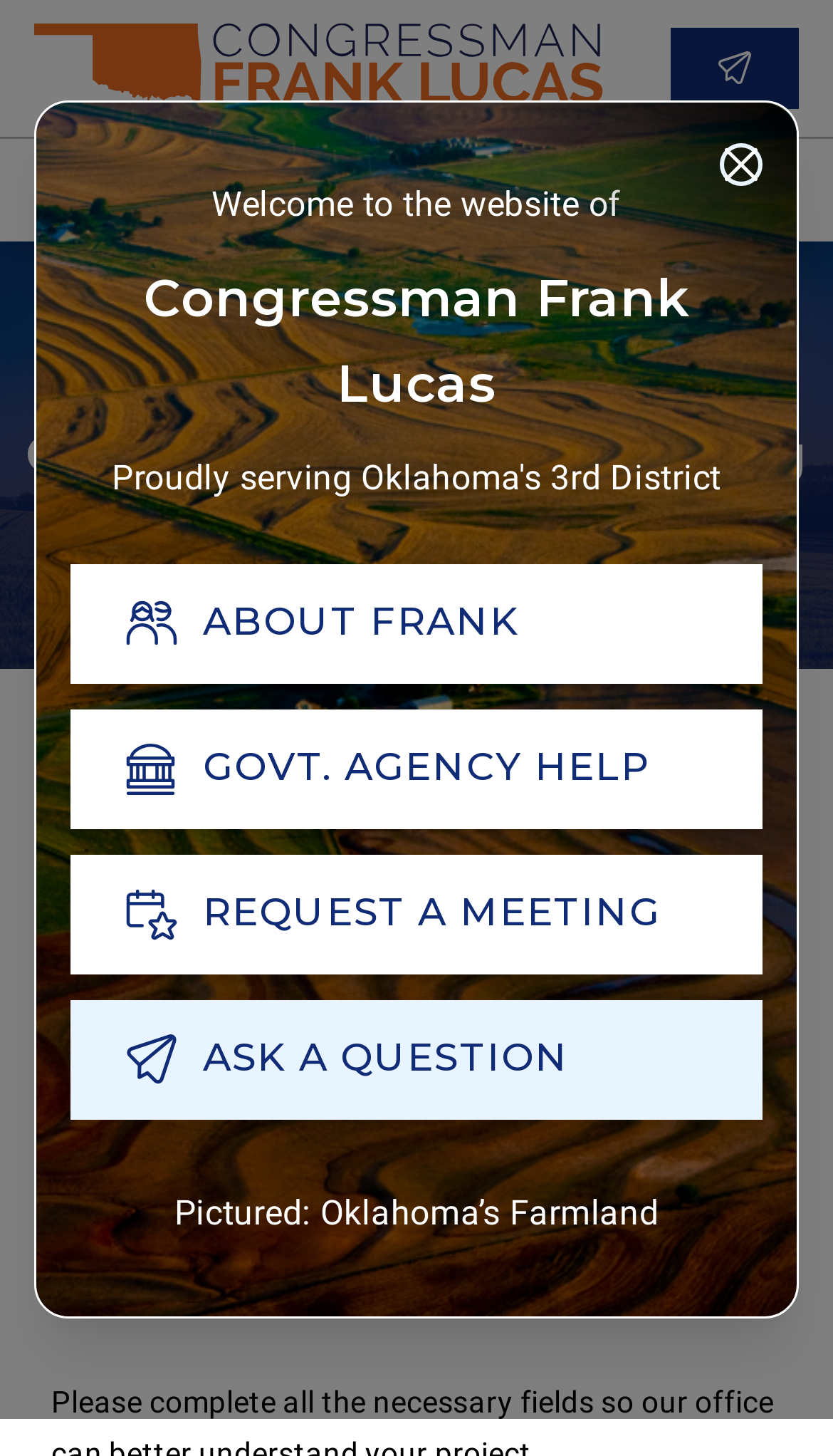Please mark the clickable region by giving the bounding box coordinates needed to complete this instruction: "Request a meeting".

[0.085, 0.587, 0.915, 0.669]